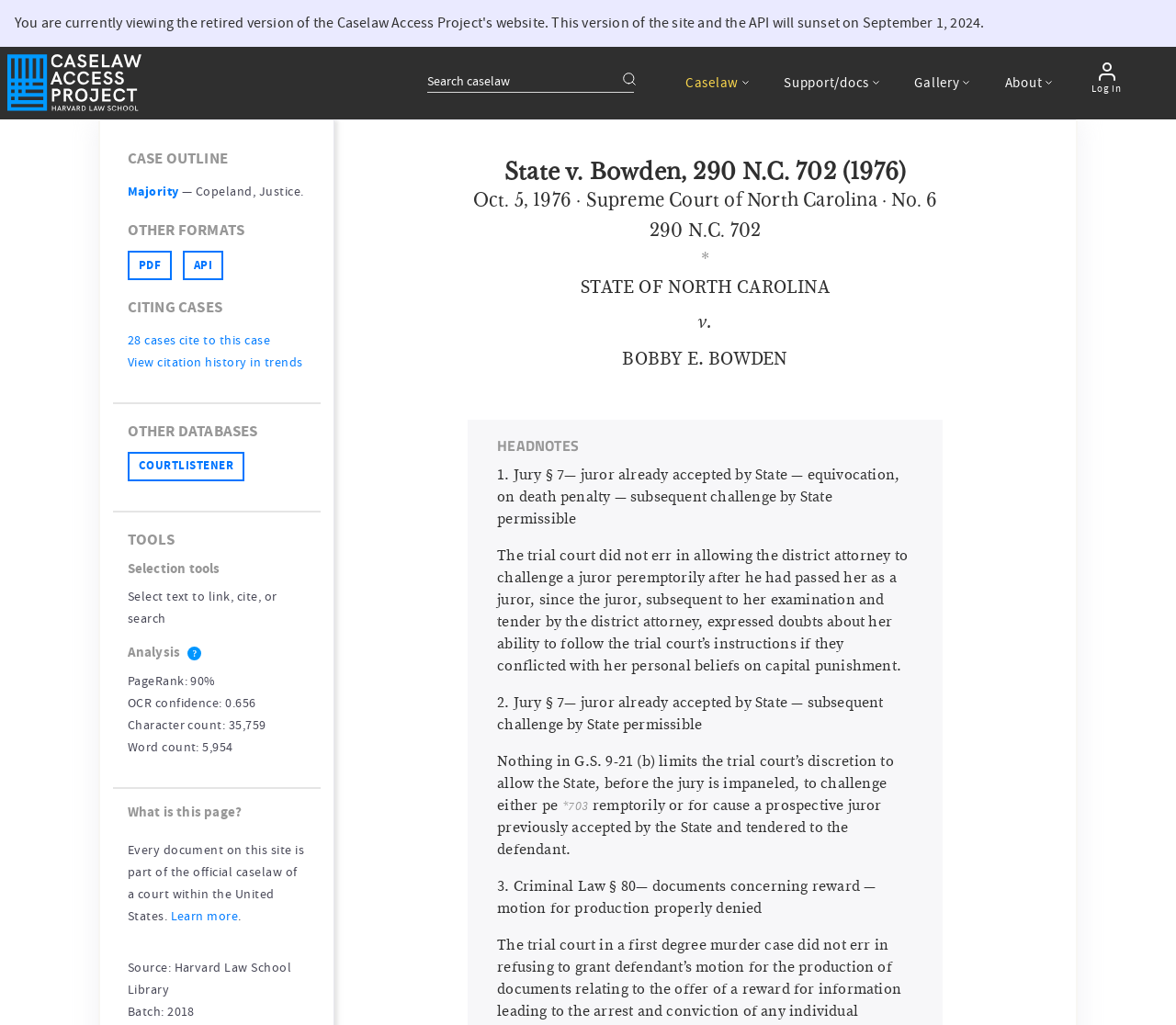Please find the bounding box coordinates of the element that must be clicked to perform the given instruction: "Log in". The coordinates should be four float numbers from 0 to 1, i.e., [left, top, right, bottom].

[0.918, 0.052, 0.964, 0.1]